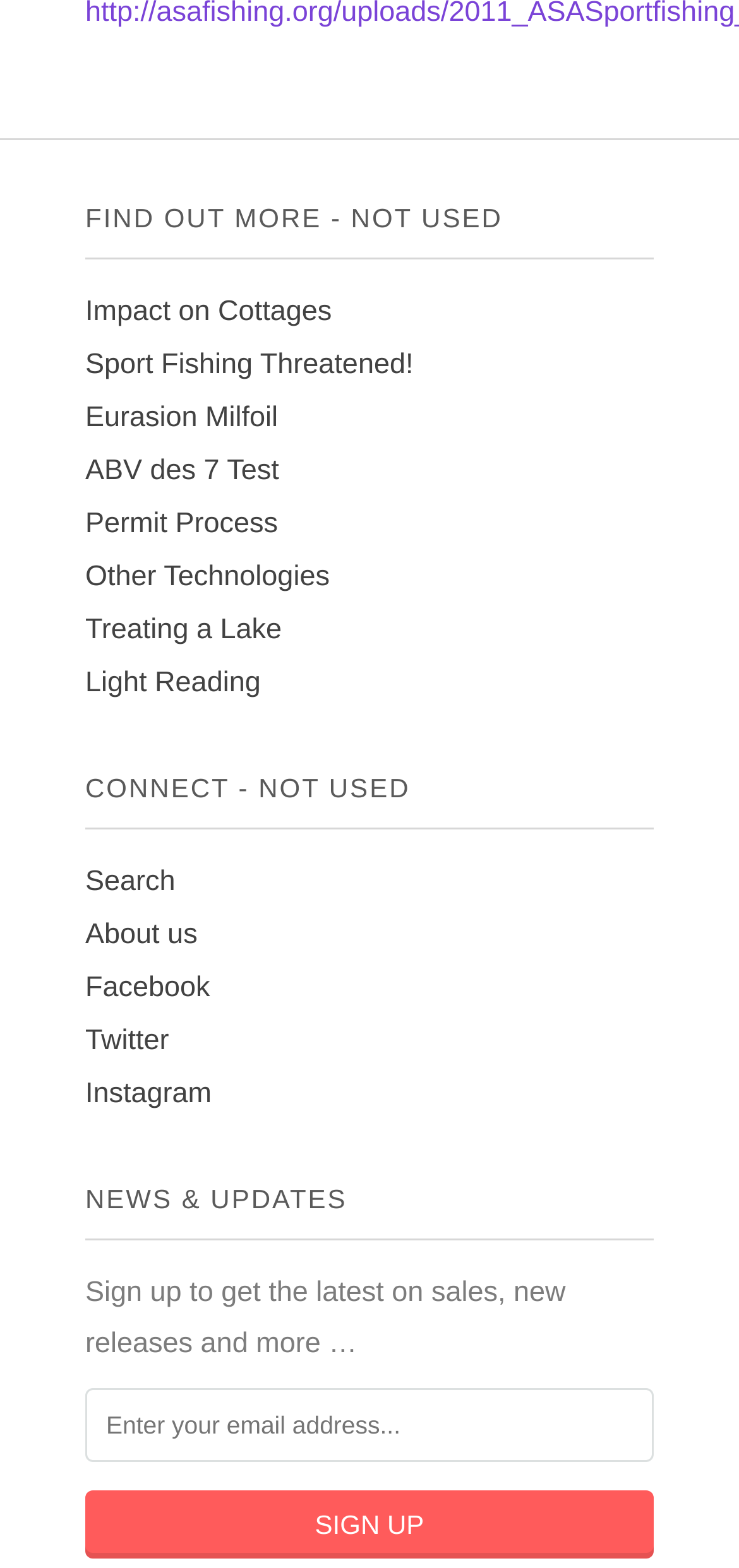Identify the bounding box coordinates of the clickable region to carry out the given instruction: "Search for something".

[0.115, 0.551, 0.237, 0.572]